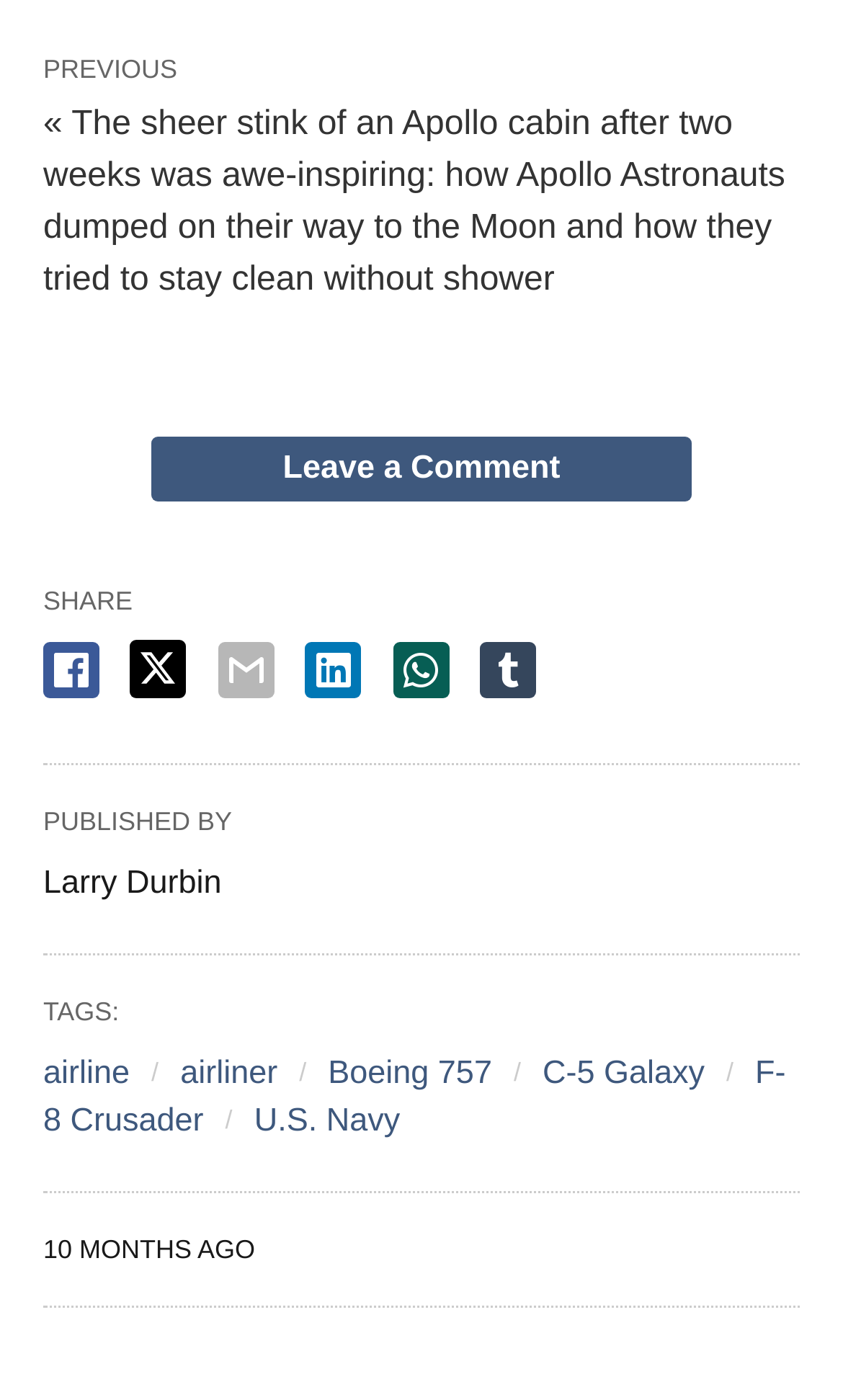Could you please study the image and provide a detailed answer to the question:
How many social media sharing options are available?

The social media sharing options can be found by looking at the section below the 'SHARE' text. There are six links available, including 'facebook share', 'twitter share', 'email share', 'linkedin share', 'whatsapp share', and 'tumbler share', indicating that there are six social media sharing options available.